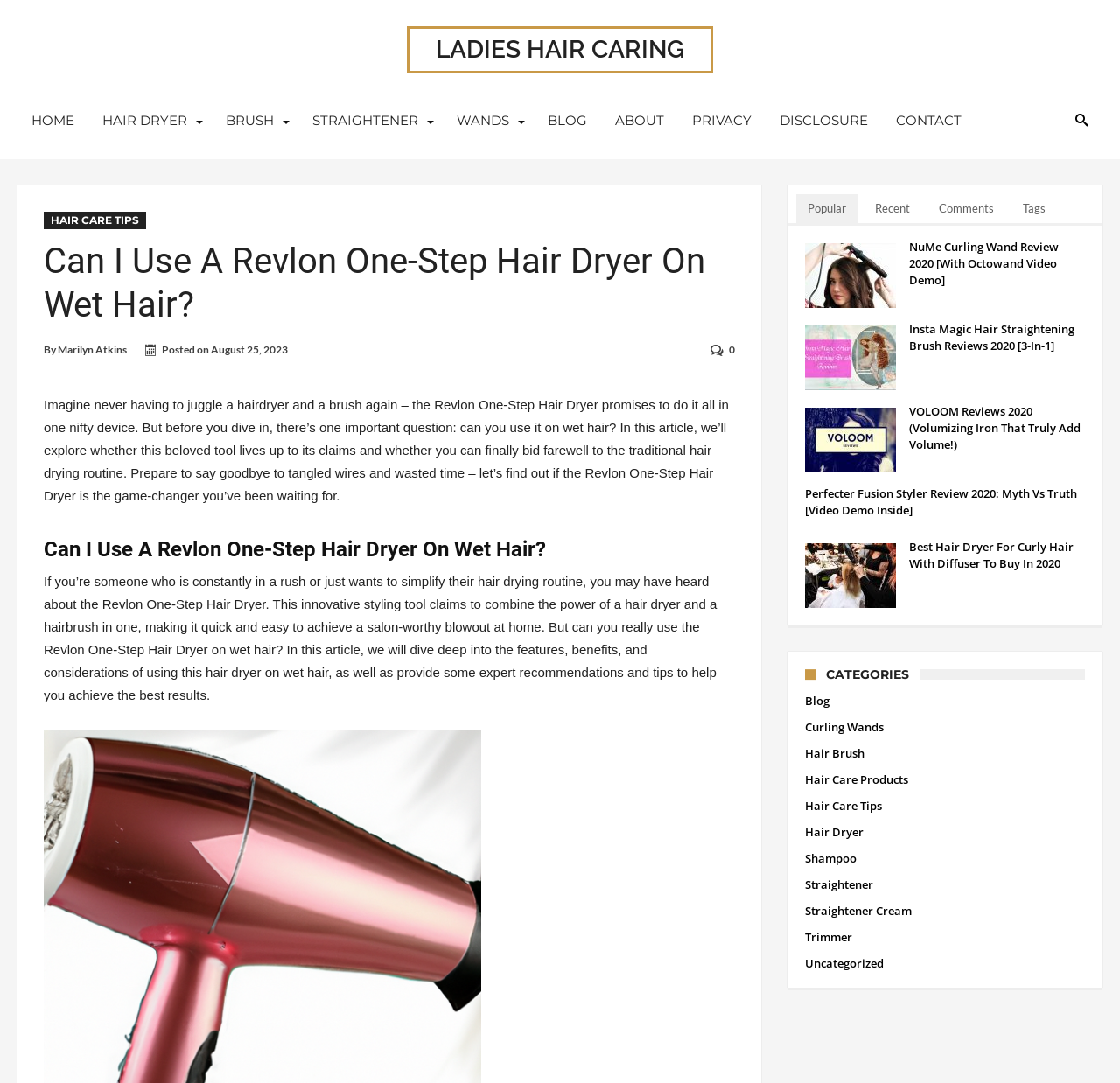Give a concise answer using one word or a phrase to the following question:
What is the category of the article?

HAIR CARE TIPS